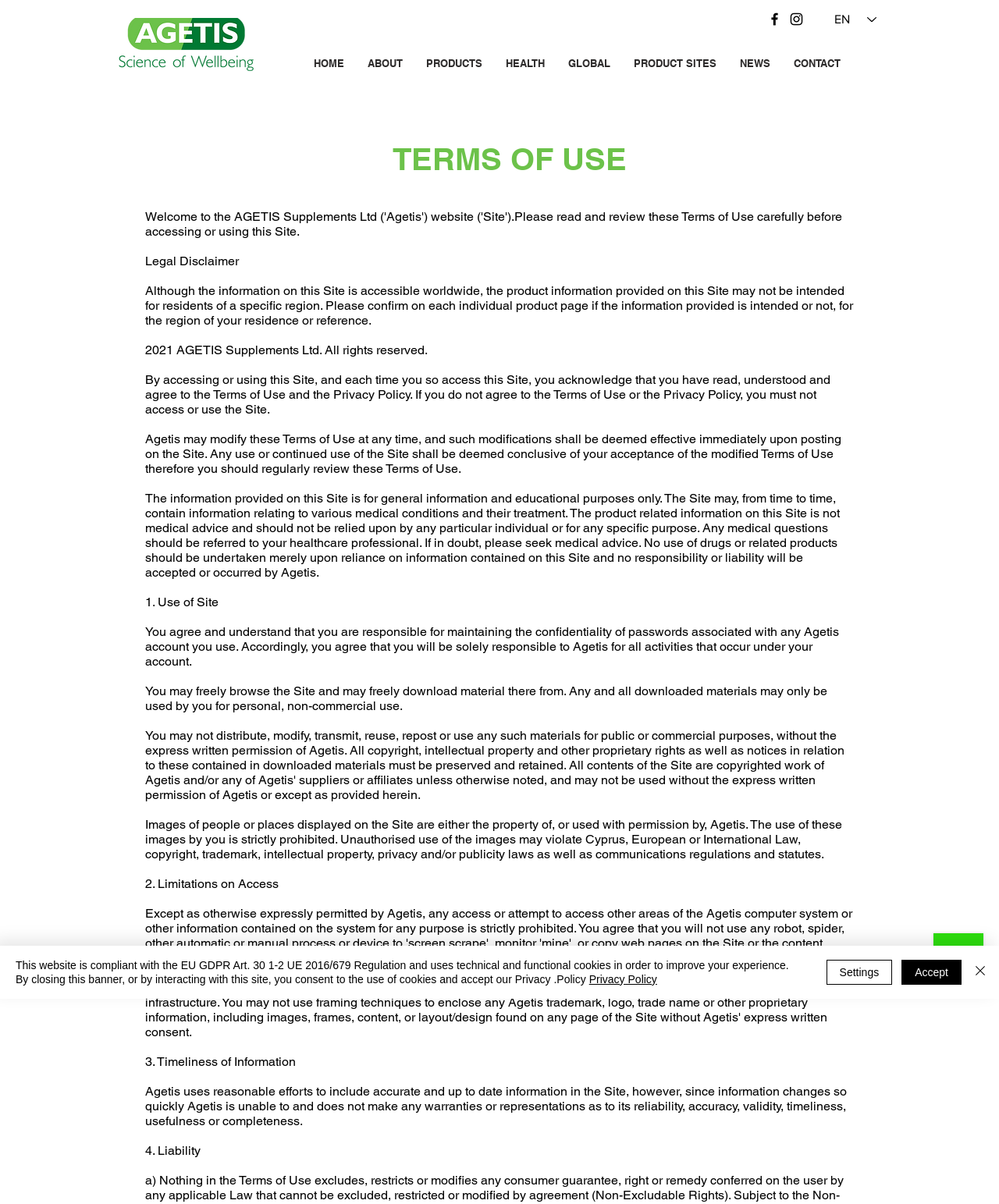Determine the bounding box for the UI element described here: "Privacy Policy".

[0.59, 0.808, 0.658, 0.818]